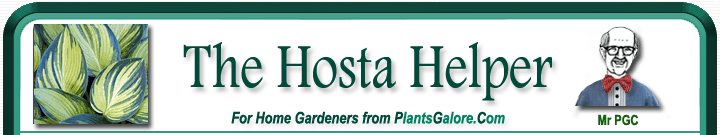Thoroughly describe everything you see in the image.

This image features the header for "The Hosta Helper," a resource aimed at home gardeners. The design showcases a subtle illustration of blue-green hosta leaves, emphasizing the theme of gardening and plant care. The title is prominently displayed in green text, underlining the focus on hostas, complemented by the subtitle "For Home Gardeners from PlantsGalore.Com." Additionally, there’s an illustrated character, identified as Mr. PGC, which adds a personable touch to the presentation. This header serves as an inviting entry point for those seeking valuable information about hostas and gardening techniques.